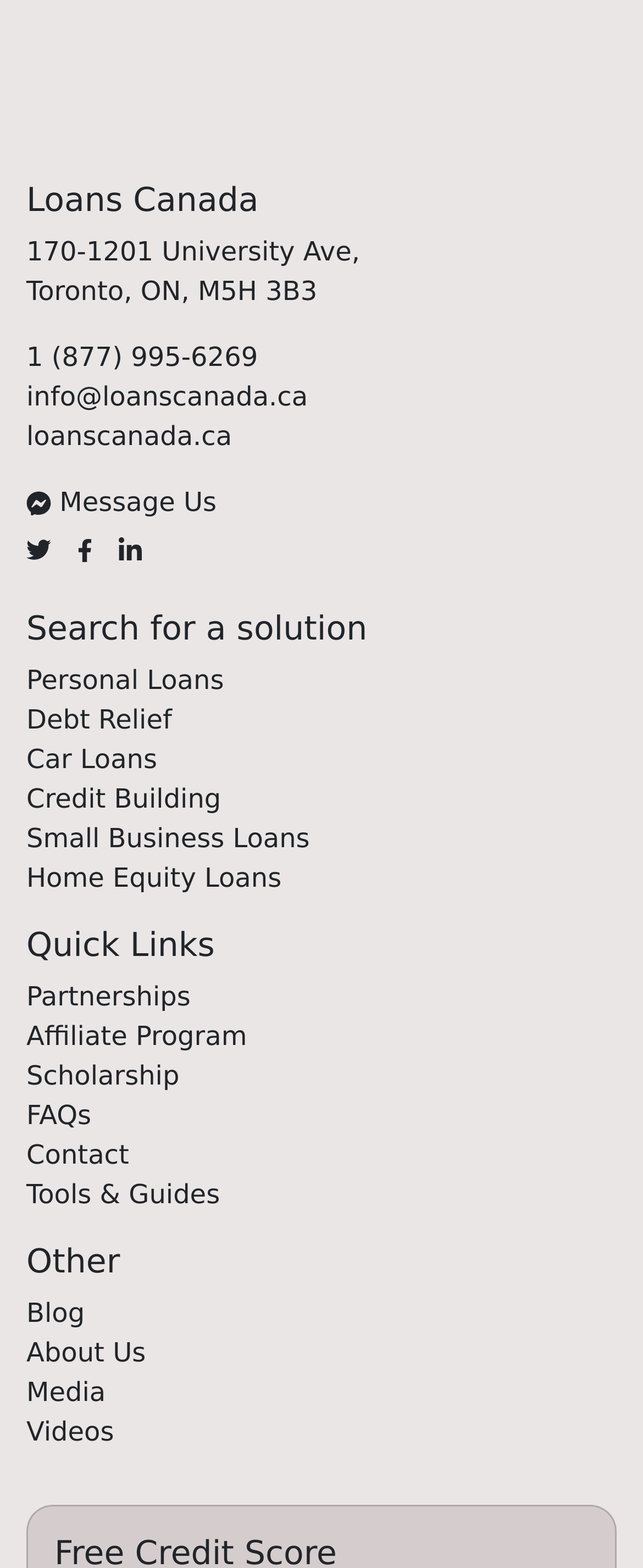What social media platforms is the company on?
Please use the image to deliver a detailed and complete answer.

I found the social media platforms the company is on by looking at the section with links to their social media profiles. The links are labeled as 'View our Twitter profile', 'View our Facebook page', and 'View our Linkedin page'.